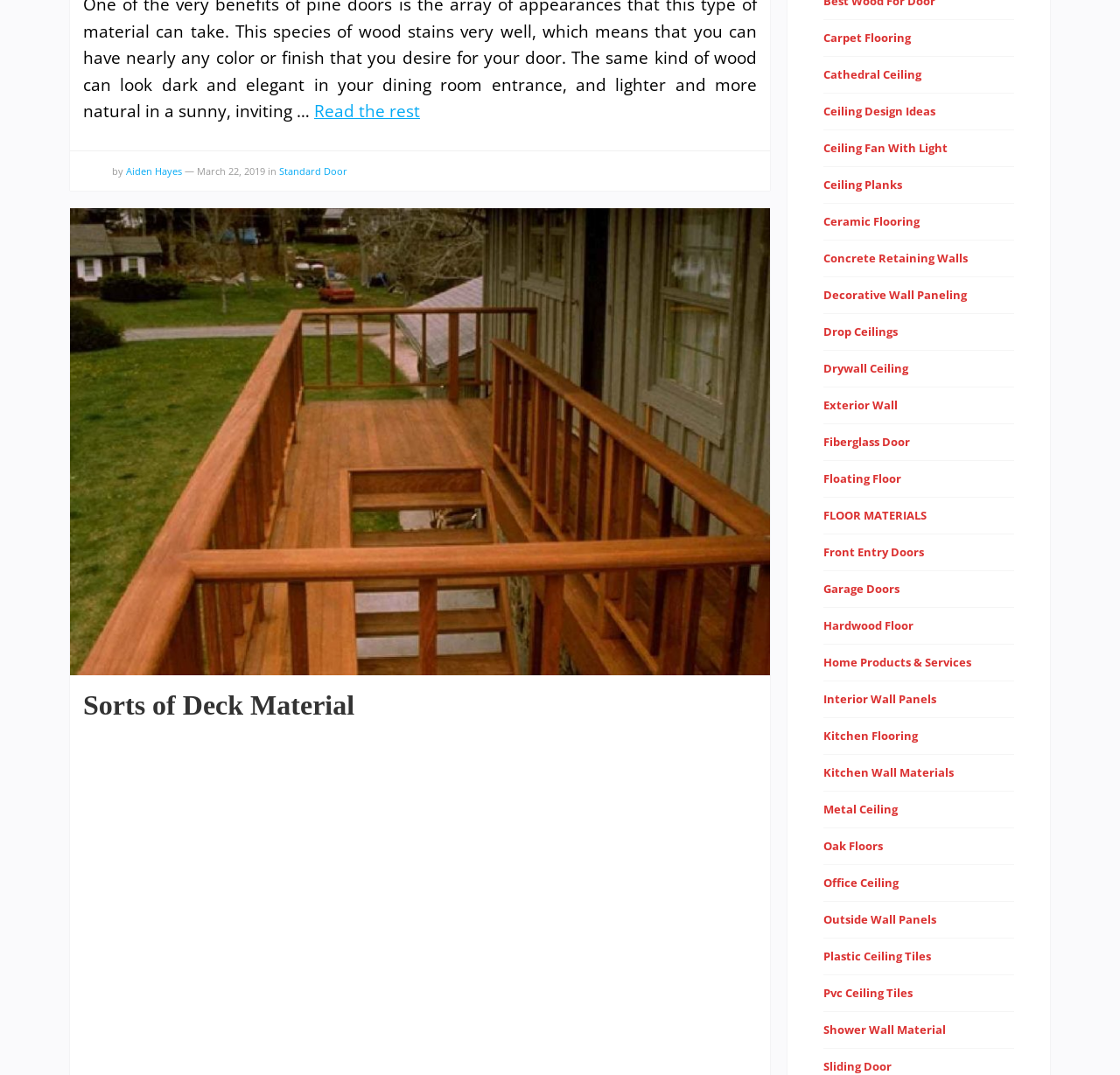Please specify the bounding box coordinates of the clickable region necessary for completing the following instruction: "Visit Aiden Hayes' profile". The coordinates must consist of four float numbers between 0 and 1, i.e., [left, top, right, bottom].

[0.074, 0.15, 0.093, 0.174]